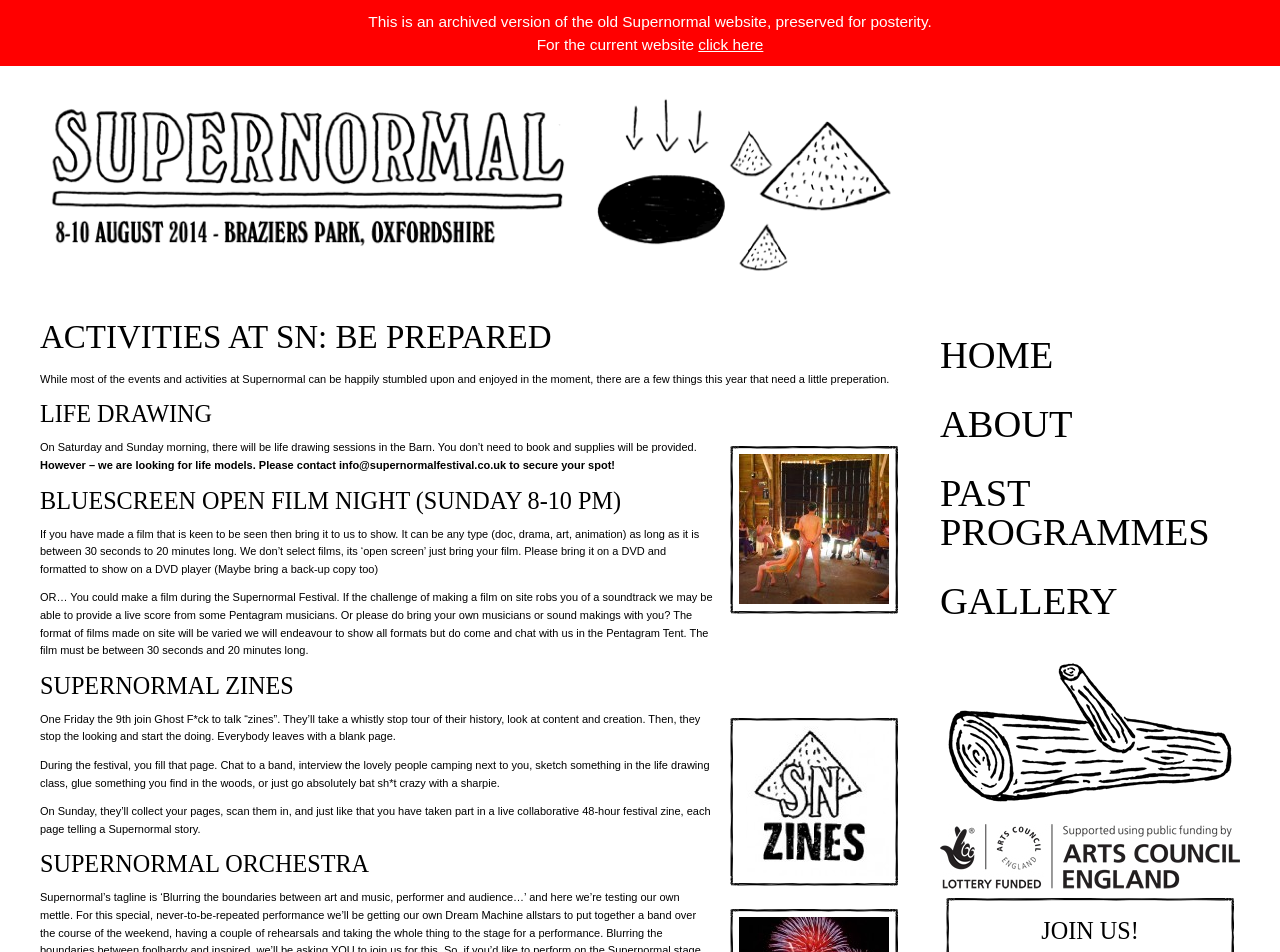Identify and extract the heading text of the webpage.

ACTIVITIES AT SN: BE PREPARED